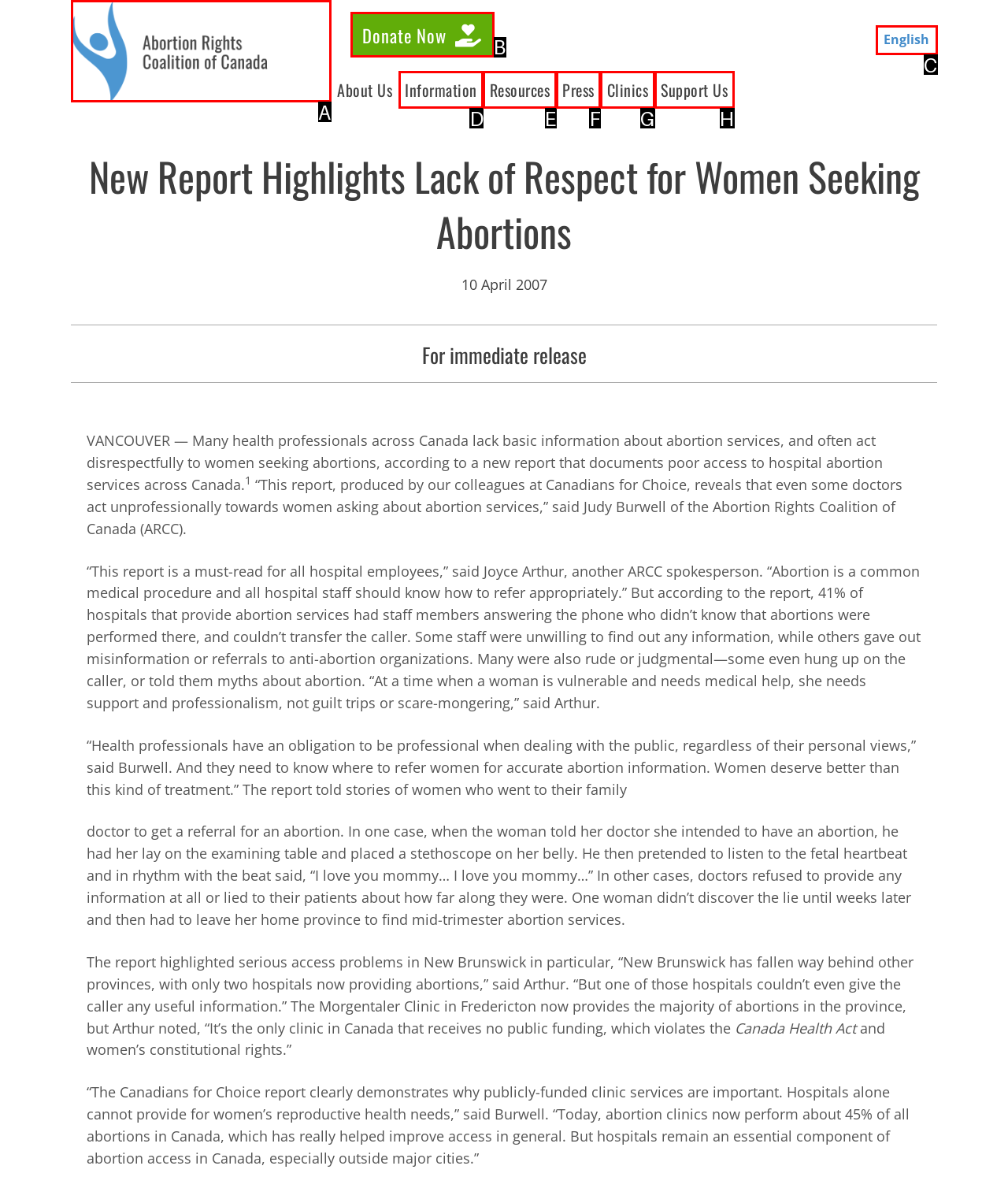Identify the correct HTML element to click for the task: Sign In. Provide the letter of your choice.

None